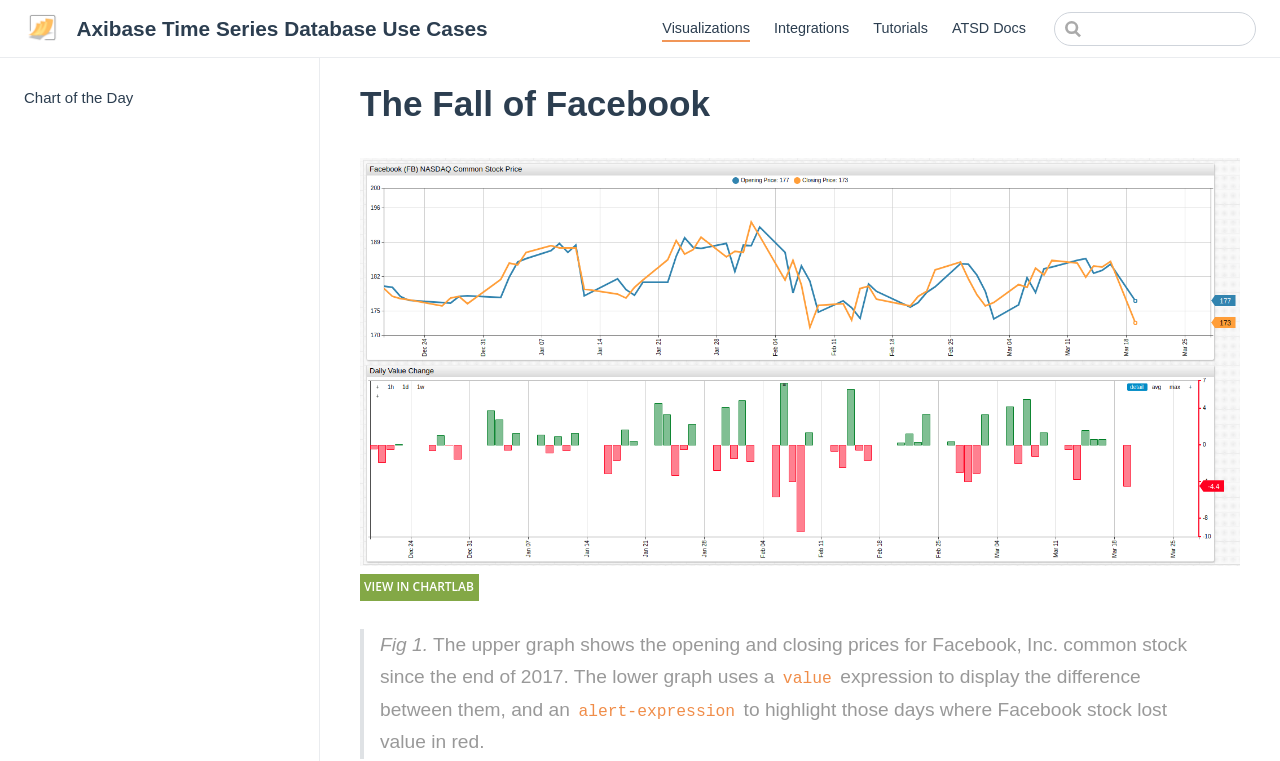Use a single word or phrase to answer the question: 
What is the purpose of the alert-expression?

Highlight days with value loss